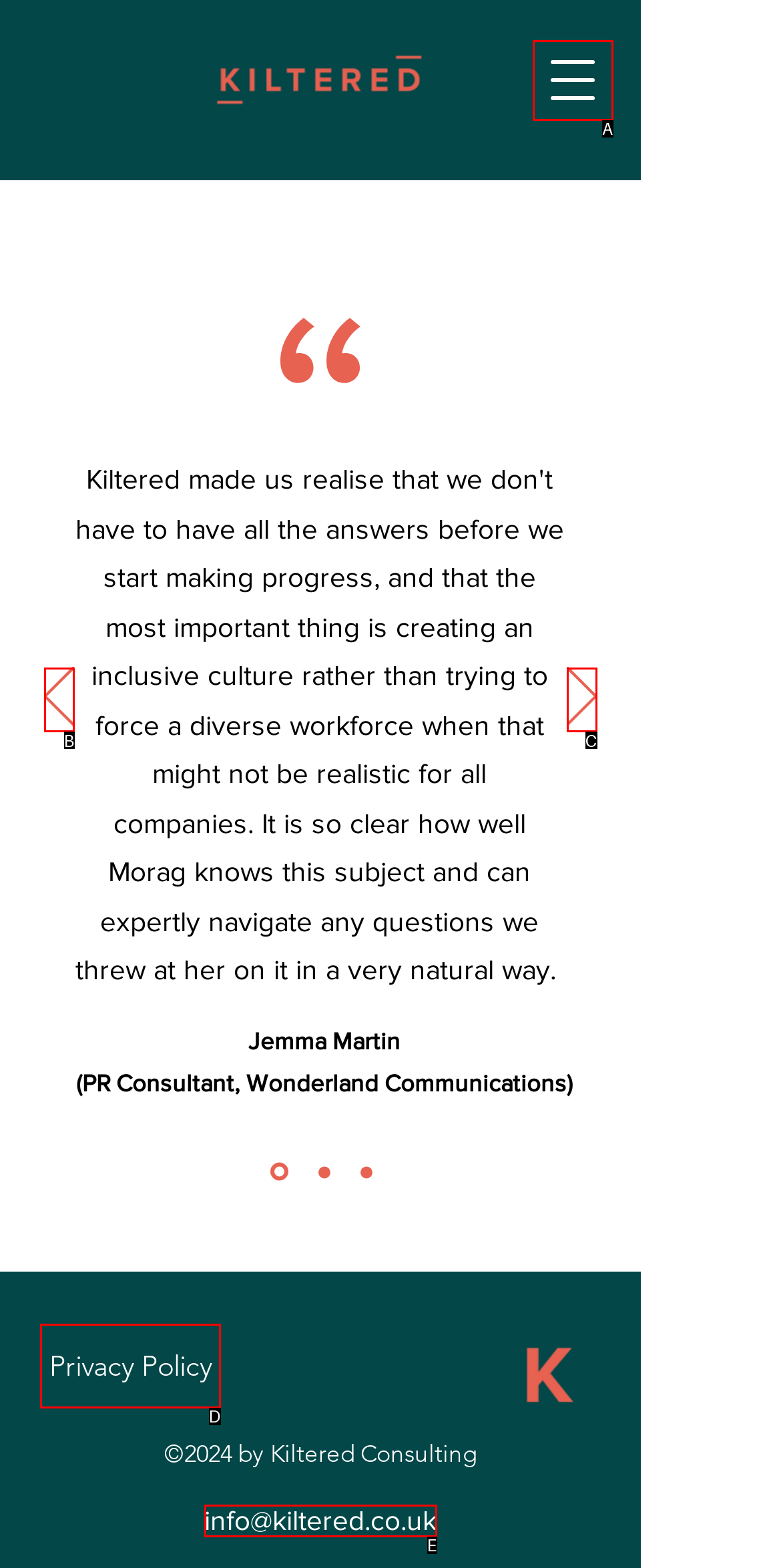Identify which HTML element matches the description: info@kiltered.co.uk. Answer with the correct option's letter.

E